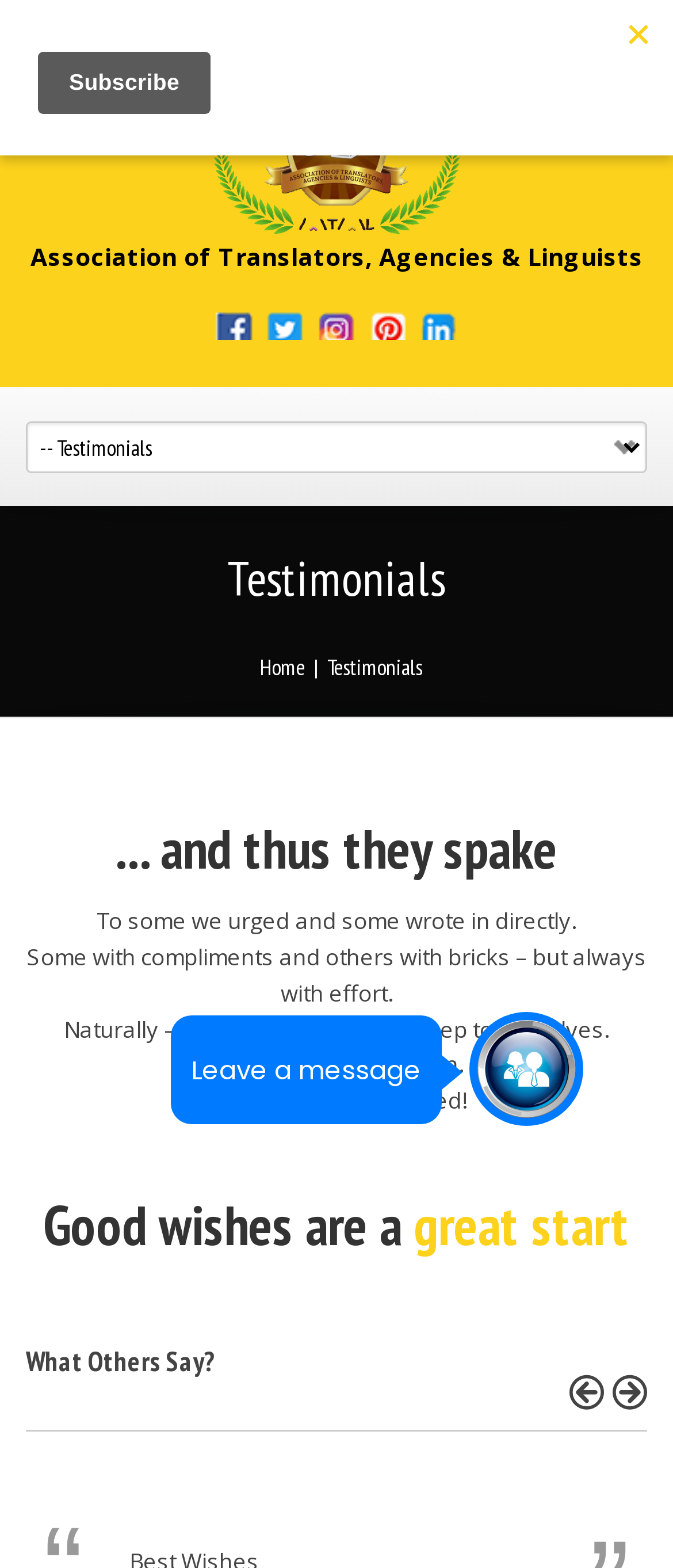What is the title of the section with testimonials?
Make sure to answer the question with a detailed and comprehensive explanation.

I found the title of the section by looking at the heading element with the text 'Testimonials' at coordinates [0.038, 0.354, 0.962, 0.385].